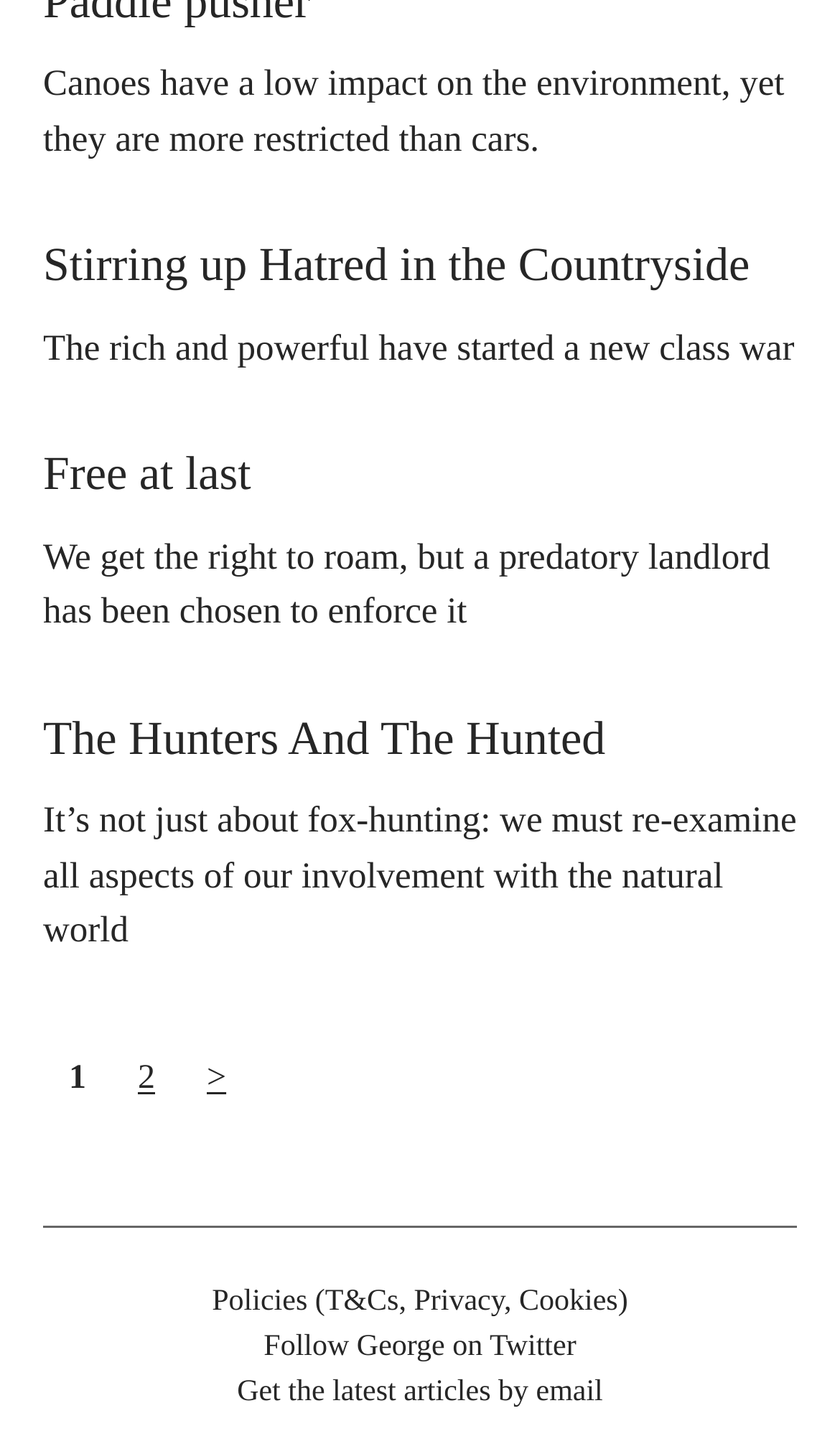Please identify the bounding box coordinates of the region to click in order to complete the given instruction: "View the article 'The Hunters And The Hunted'". The coordinates should be four float numbers between 0 and 1, i.e., [left, top, right, bottom].

[0.051, 0.49, 0.721, 0.527]